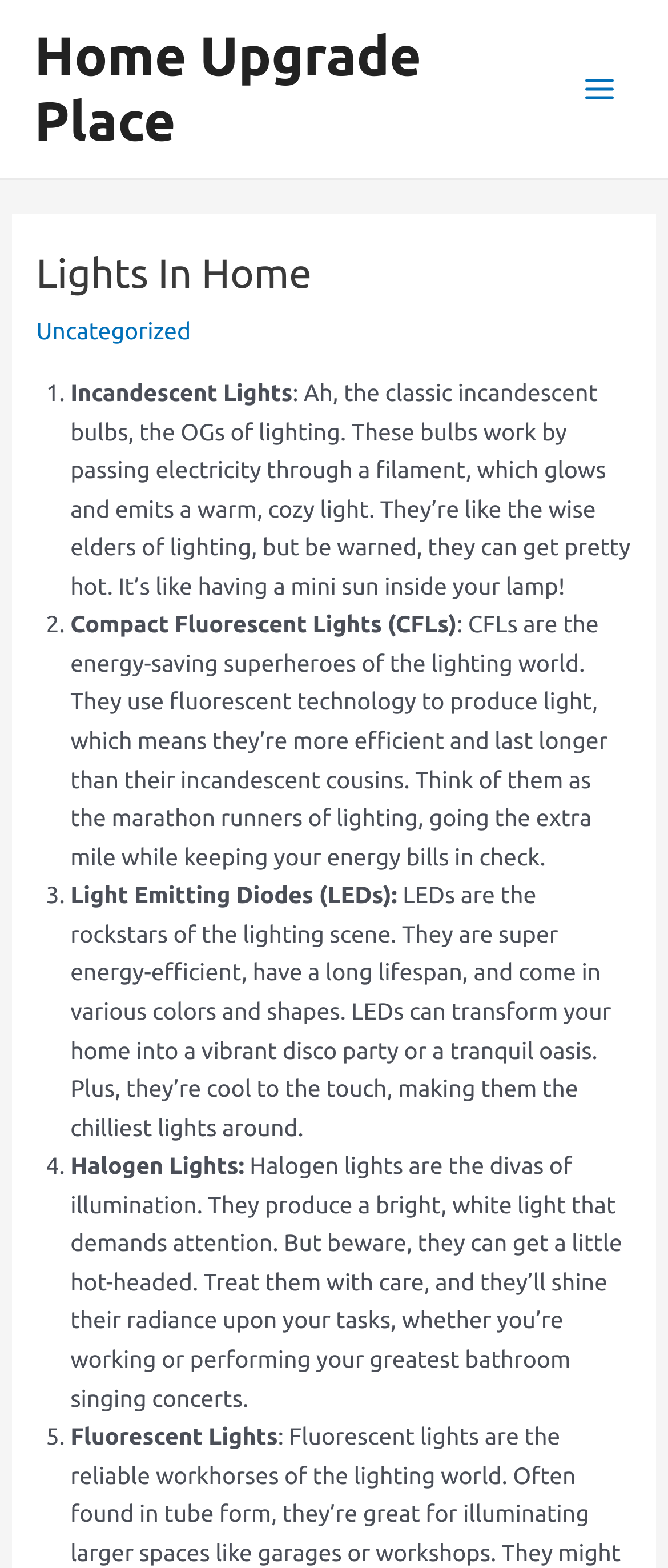Use a single word or phrase to answer the question:
What is the advantage of CFLs?

They are energy-saving